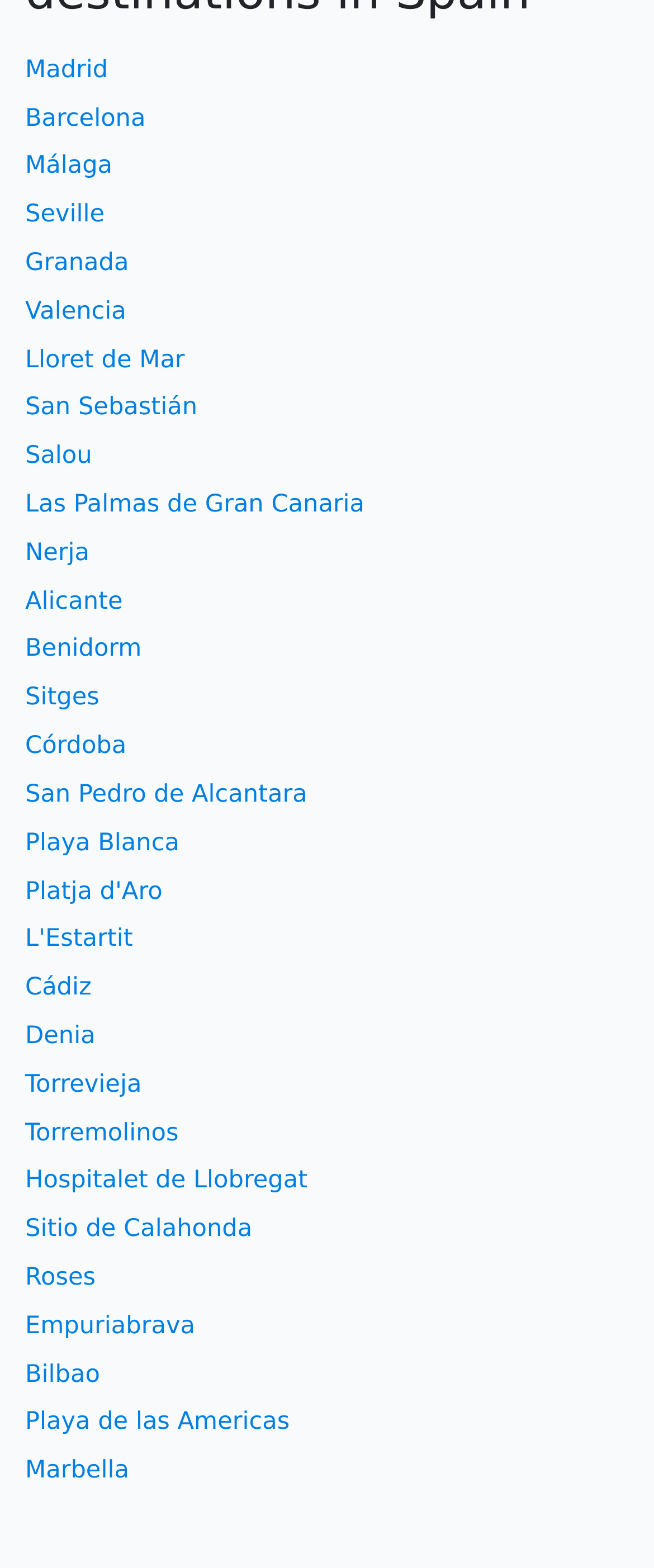Is Bilbao a coastal city?
Please look at the screenshot and answer using one word or phrase.

Yes